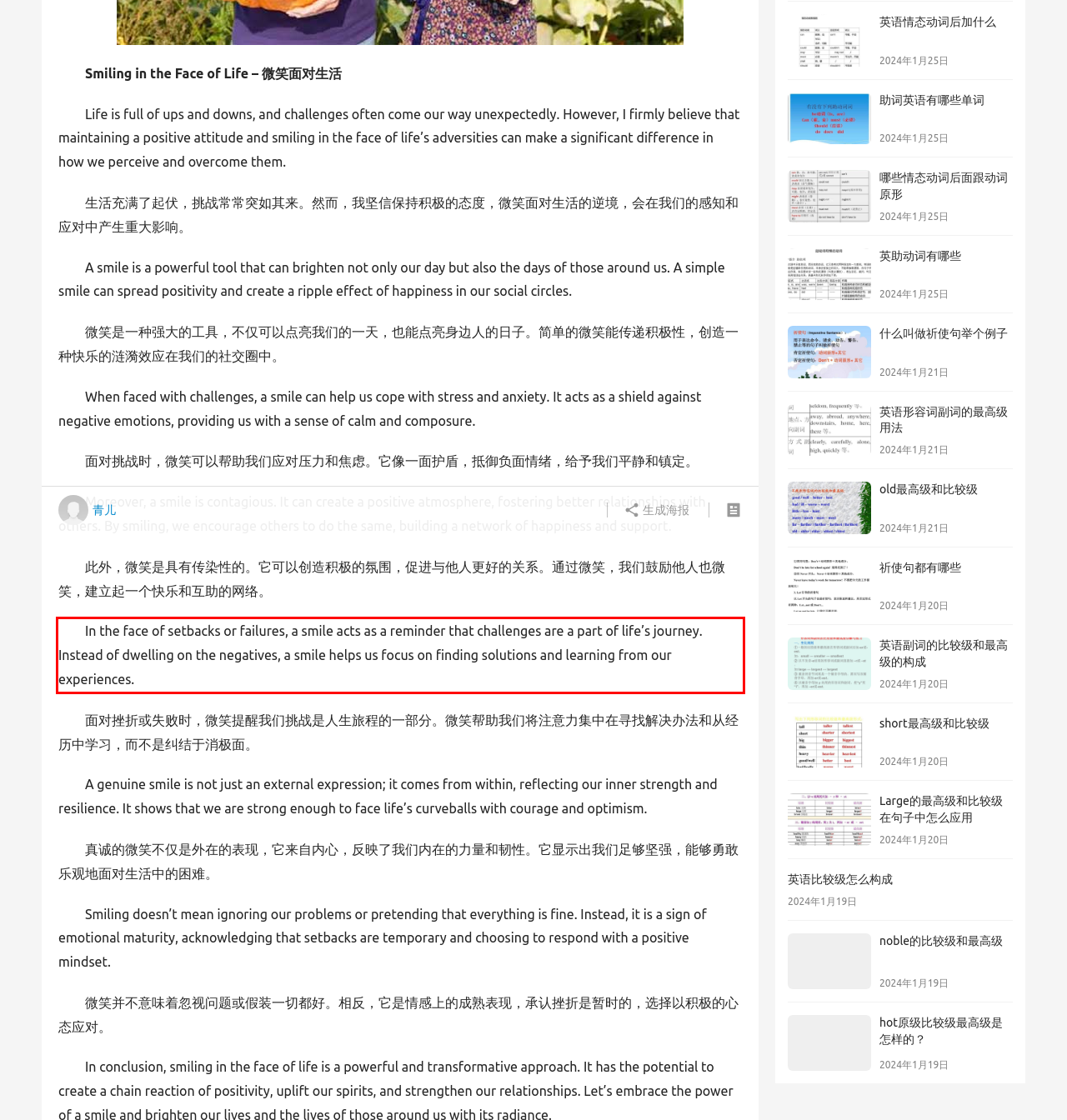You are given a webpage screenshot with a red bounding box around a UI element. Extract and generate the text inside this red bounding box.

In the face of setbacks or failures, a smile acts as a reminder that challenges are a part of life’s journey. Instead of dwelling on the negatives, a smile helps us focus on finding solutions and learning from our experiences.